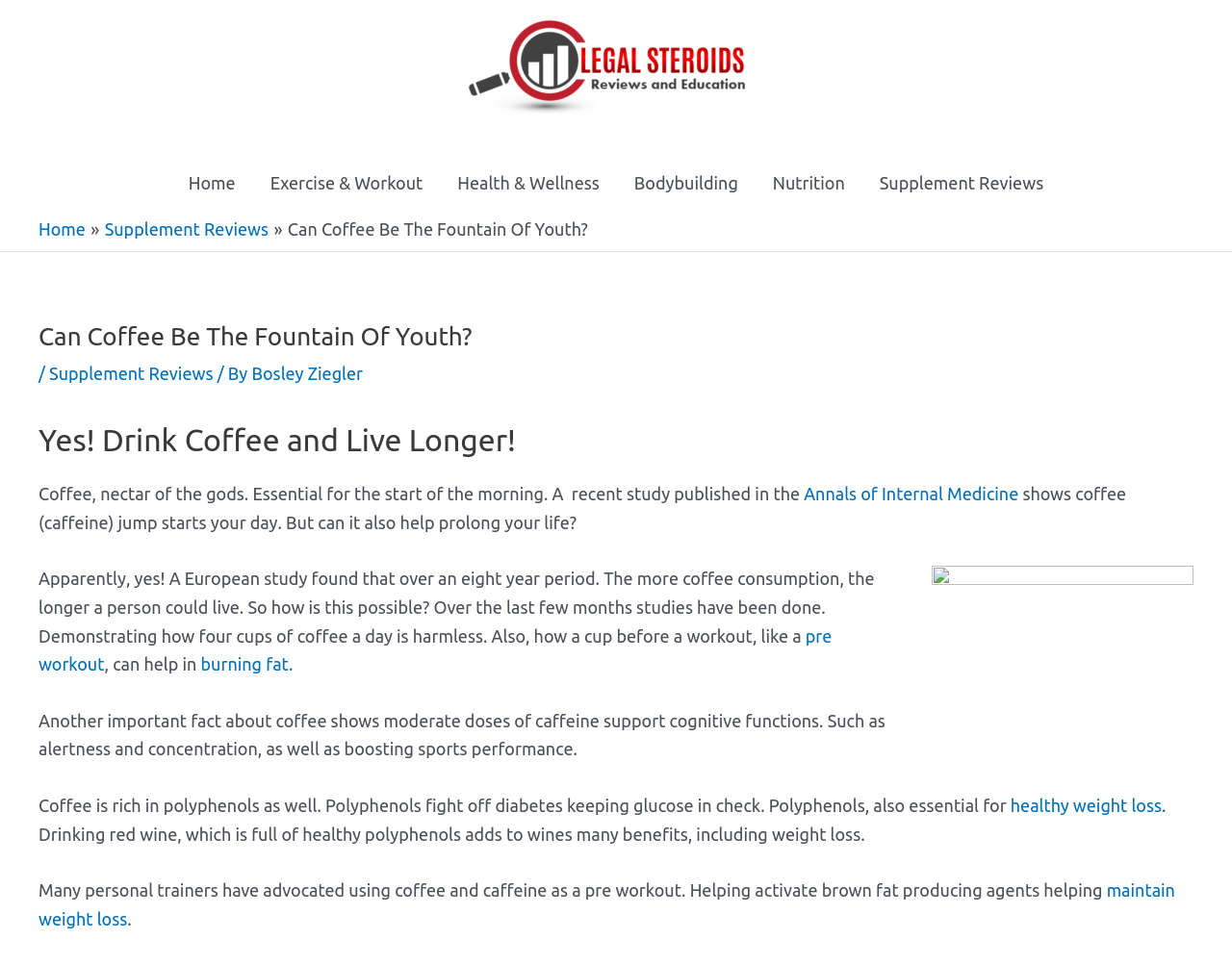Please identify the bounding box coordinates of the area that needs to be clicked to follow this instruction: "Read the article about 'Can Coffee Be The Fountain Of Youth?'".

[0.233, 0.227, 0.477, 0.247]